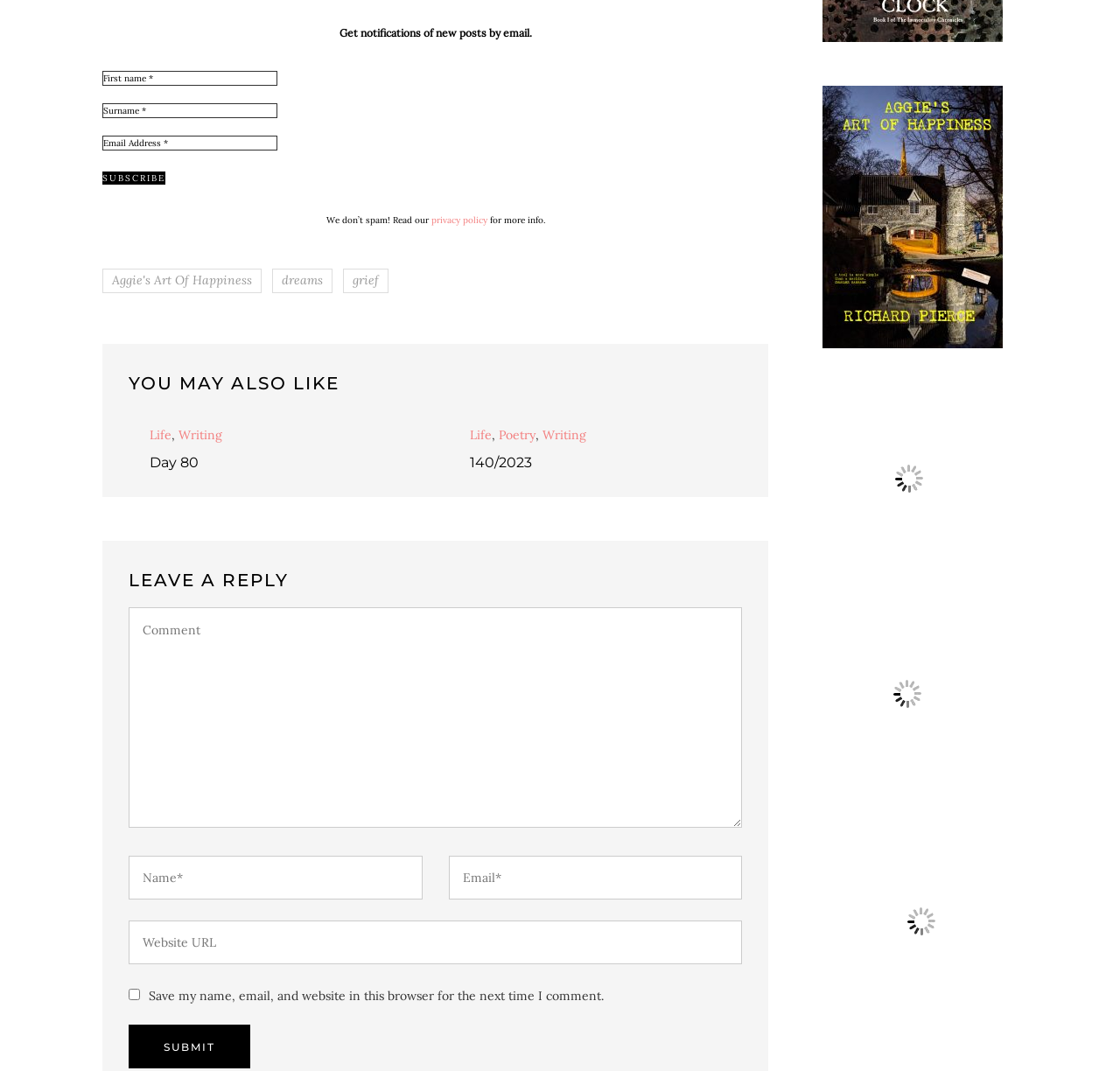Using the information shown in the image, answer the question with as much detail as possible: What is the purpose of the 'Subscribe' button?

The 'Subscribe' button is located below the 'Email Address' textbox, and the static text 'Get notifications of new posts by email.' is present at the top of the page, indicating that the button is used to subscribe to email notifications of new posts.